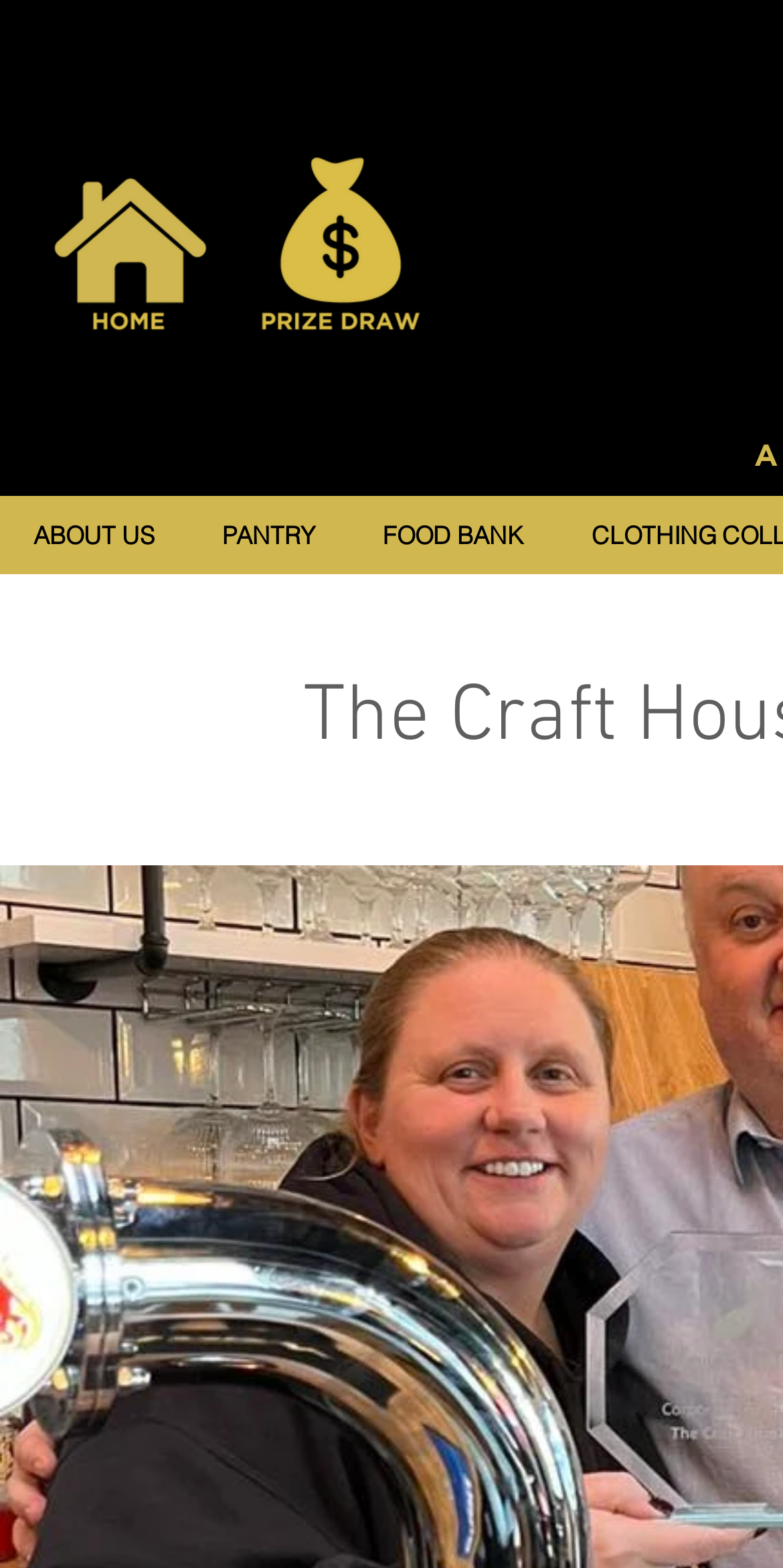Please specify the bounding box coordinates in the format (top-left x, top-left y, bottom-right x, bottom-right y), with values ranging from 0 to 1. Identify the bounding box for the UI component described as follows: PANTRY

[0.238, 0.316, 0.444, 0.366]